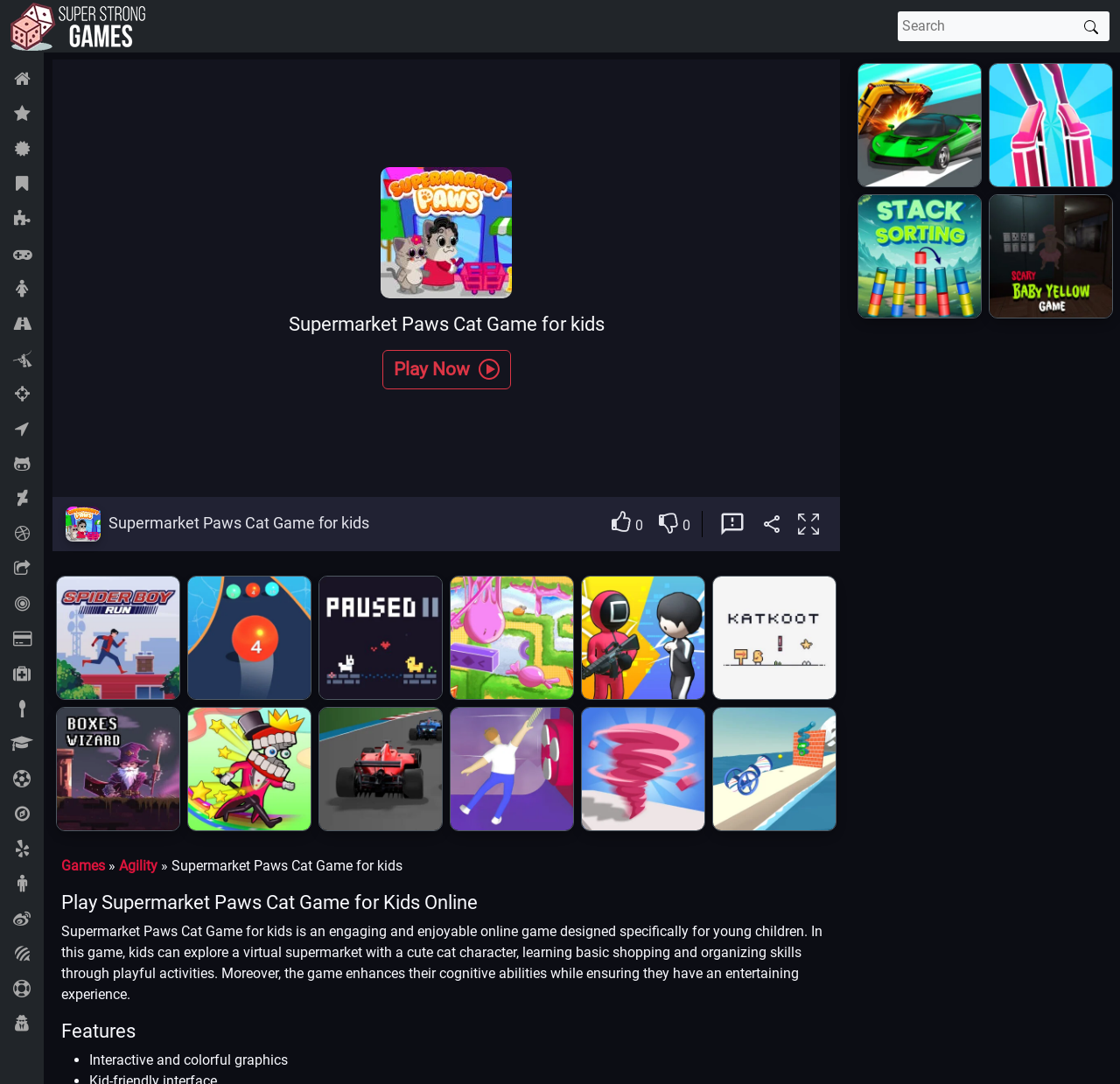Find the bounding box coordinates for the element described here: "North/West Lower Michigan Synod".

None